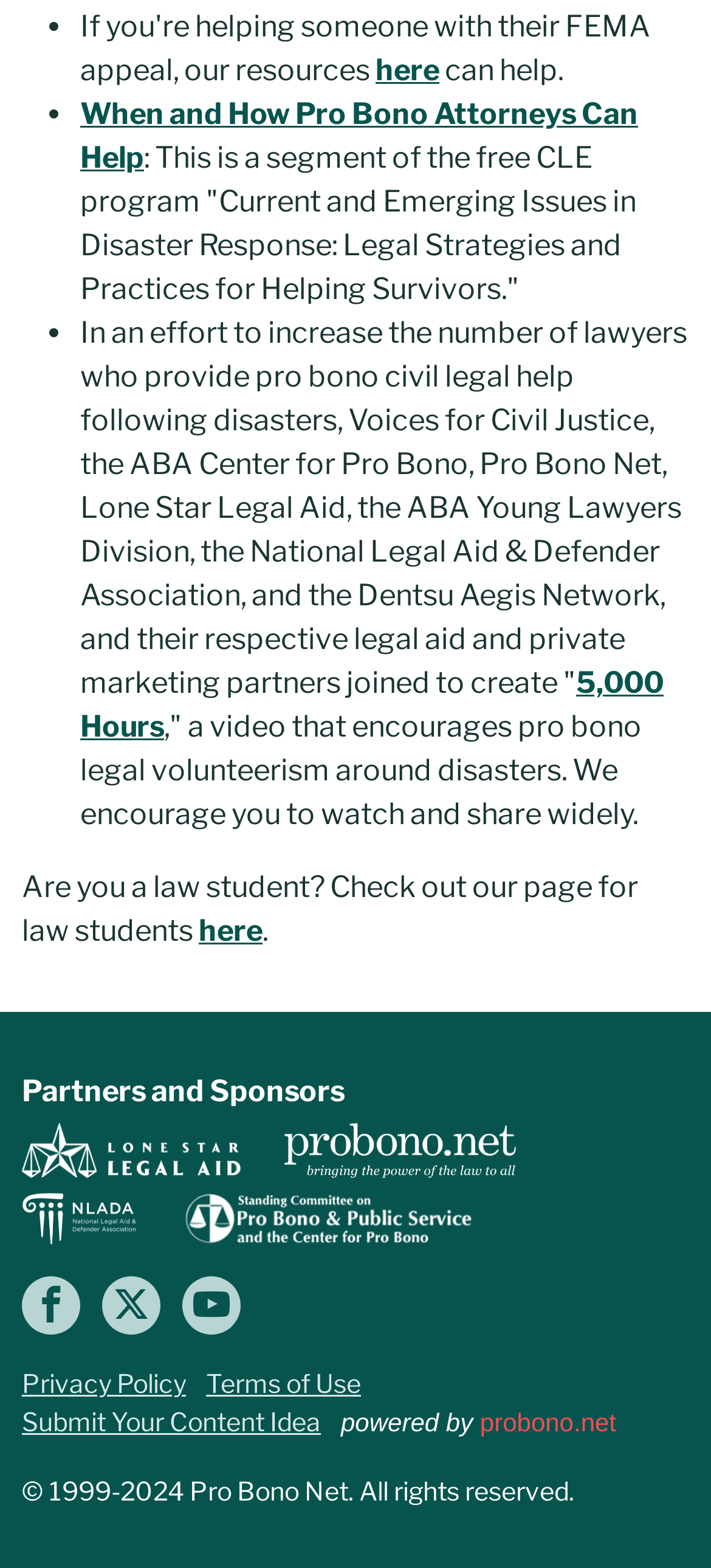Please predict the bounding box coordinates (top-left x, top-left y, bottom-right x, bottom-right y) for the UI element in the screenshot that fits the description: 5,000 Hours

[0.113, 0.424, 0.933, 0.474]